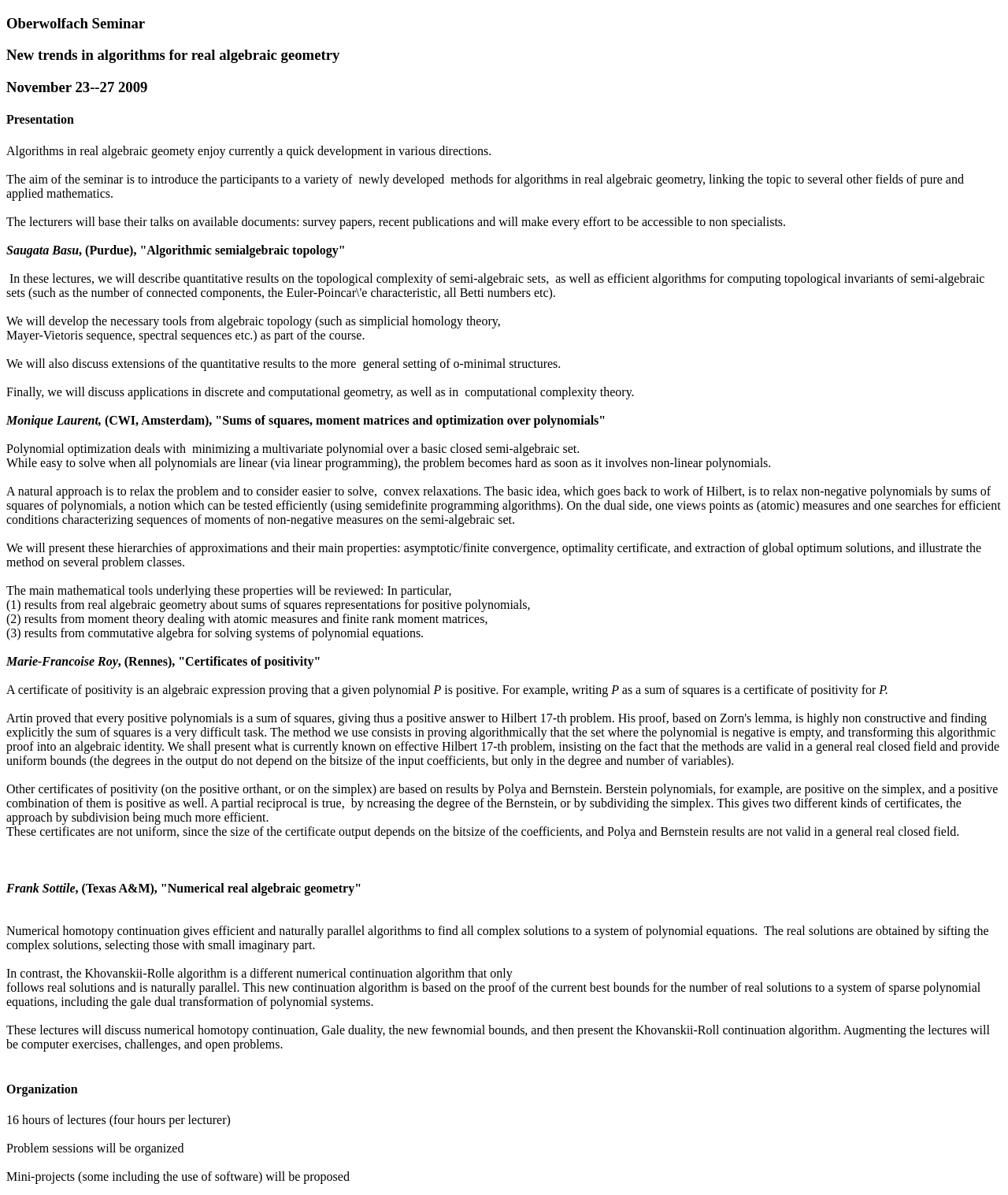Explain in detail what you observe on this webpage.

The webpage is about a seminar on "New trends in algorithms for real algebraic geometry" held from November 23-27, 2009. At the top, there are four headings: "Oberwolfach Seminar", "New trends in algorithms for real algebraic geometry", "November 23--27 2009", and "Presentation". 

Below the headings, there is a brief introduction to the seminar, explaining that it aims to introduce participants to newly developed methods for algorithms in real algebraic geometry, linking the topic to several other fields of pure and applied mathematics. 

The main content of the webpage is divided into sections, each dedicated to a lecturer and their topic. There are four lecturers: Saugata Basu, Monique Laurent, Marie-Francoise Roy, and Frank Sottile. Each section starts with the lecturer's name and title, followed by a brief description of their talk. The topics range from algorithmic semialgebraic topology to certificates of positivity and numerical real algebraic geometry.

At the bottom of the page, there is a section on "Organization", which outlines the structure of the seminar, including 16 hours of lectures, problem sessions, and mini-projects.